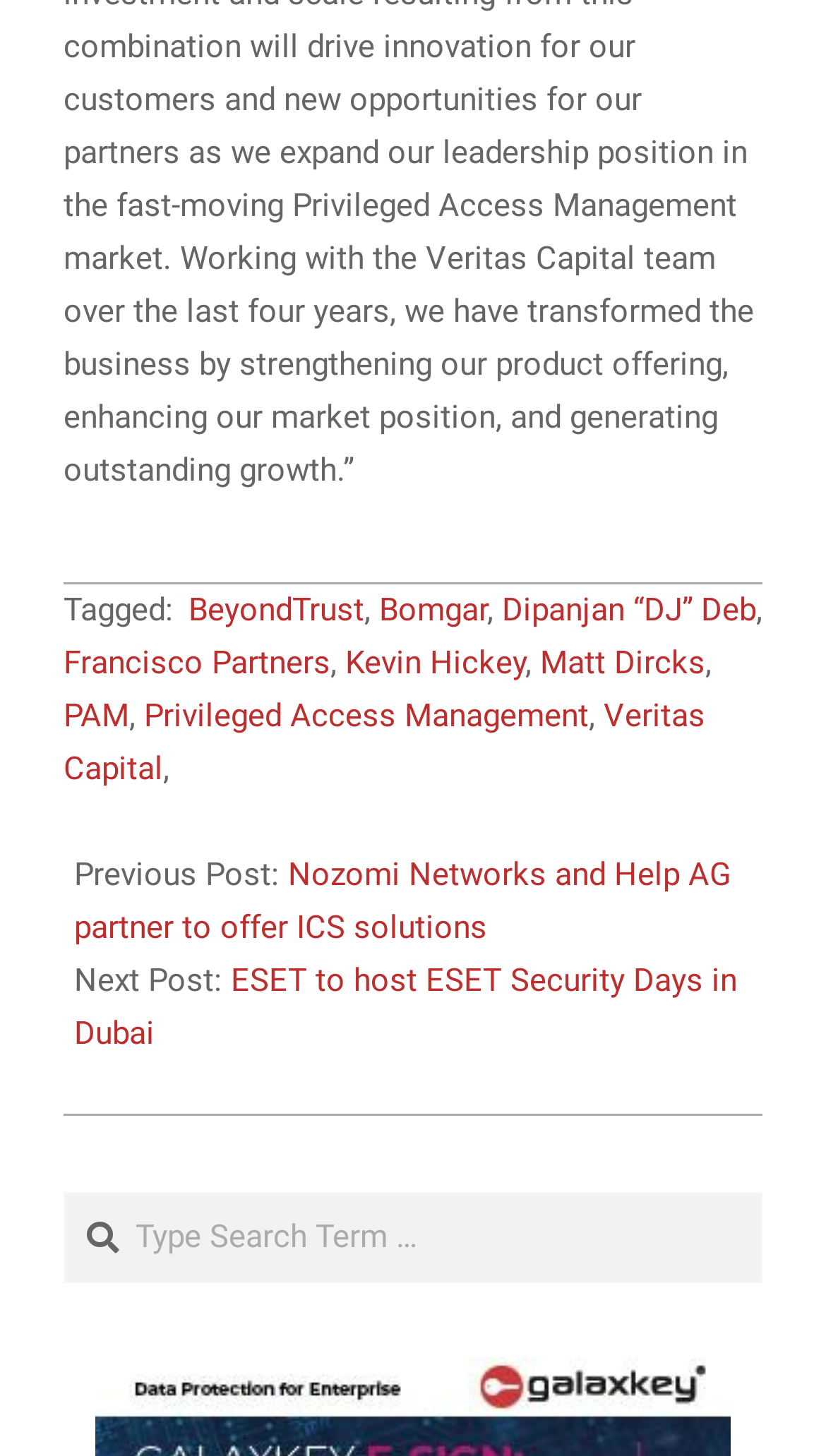Locate the bounding box coordinates of the clickable area to execute the instruction: "Go to the next post". Provide the coordinates as four float numbers between 0 and 1, represented as [left, top, right, bottom].

[0.09, 0.661, 0.892, 0.723]